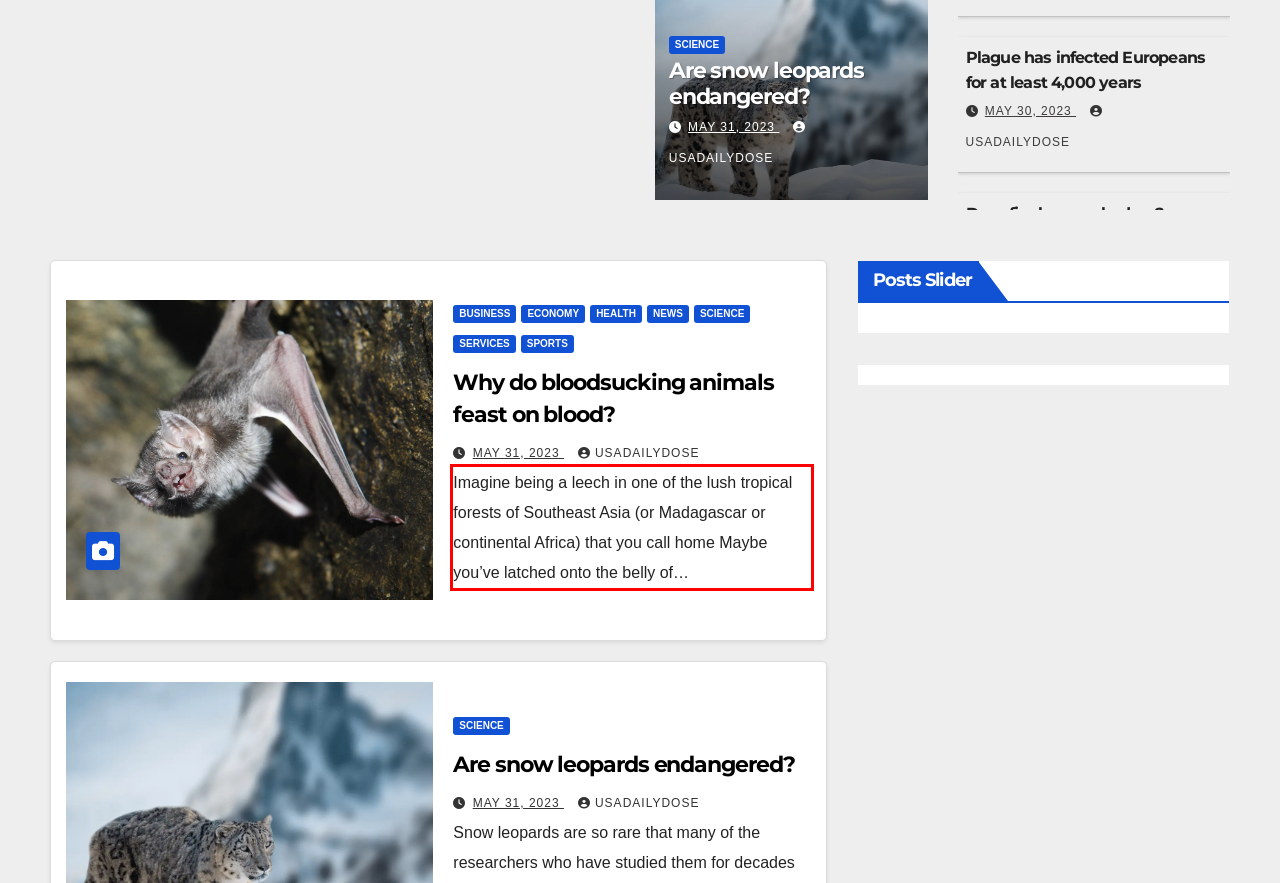Please look at the webpage screenshot and extract the text enclosed by the red bounding box.

Imagine being a leech in one of the lush tropical forests of Southeast Asia (or Madagascar or continental Africa) that you call home Maybe you’ve latched onto the belly of…